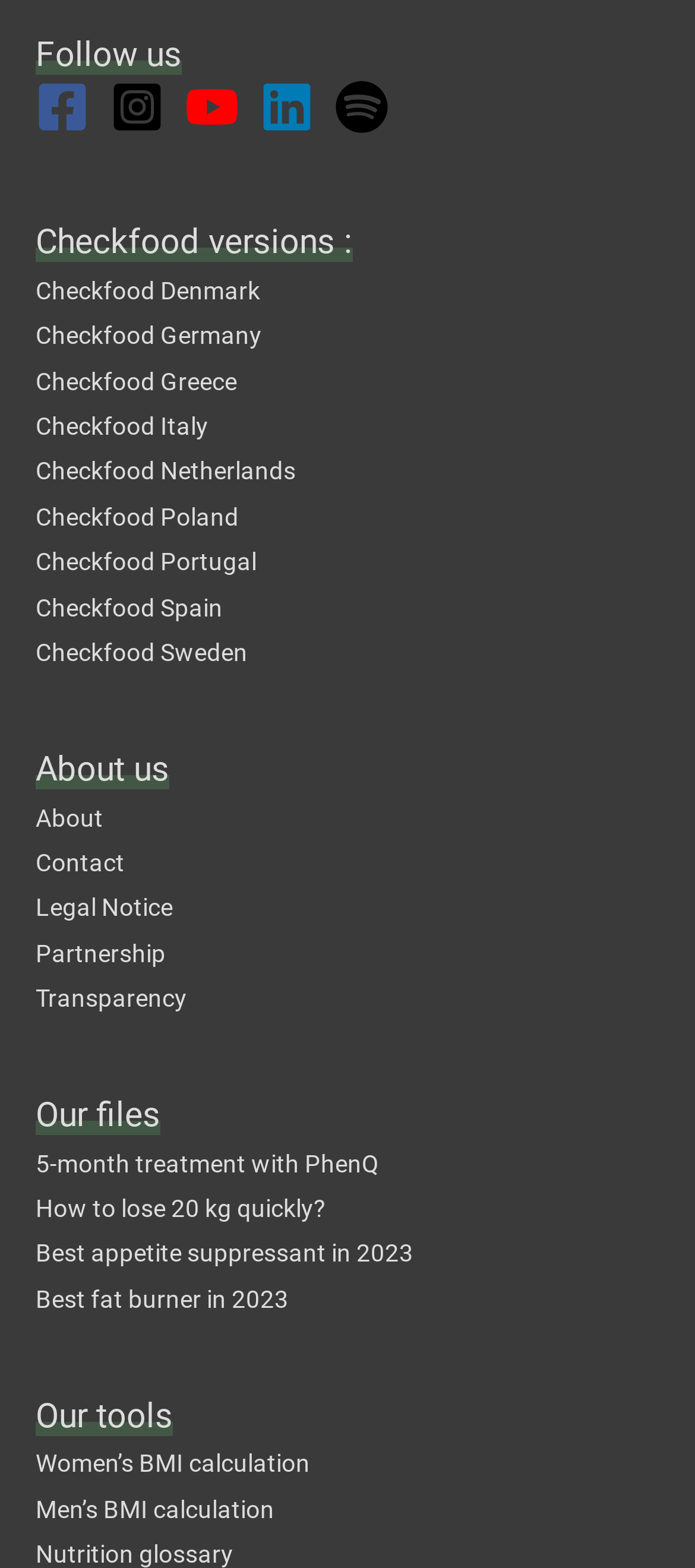How many files are available under 'Our files'?
Answer the question in as much detail as possible.

The question can be answered by counting the number of links provided under the 'Our files' navigation, which includes '5-month treatment with PhenQ', 'How to lose 20 kg quickly?', 'Best appetite suppressant in 2023', and 'Best fat burner in 2023'.